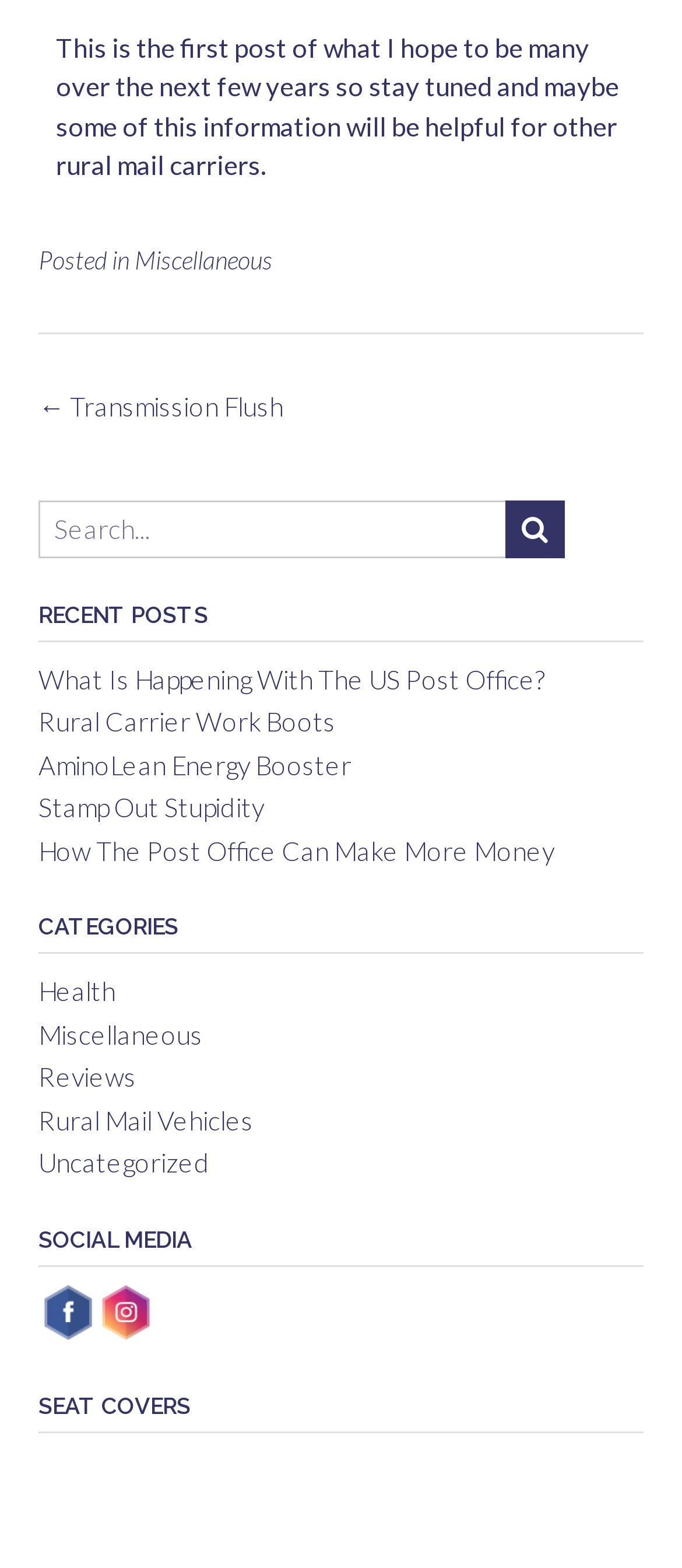Using the provided element description: "Rural Mail Vehicles", determine the bounding box coordinates of the corresponding UI element in the screenshot.

[0.056, 0.704, 0.372, 0.724]